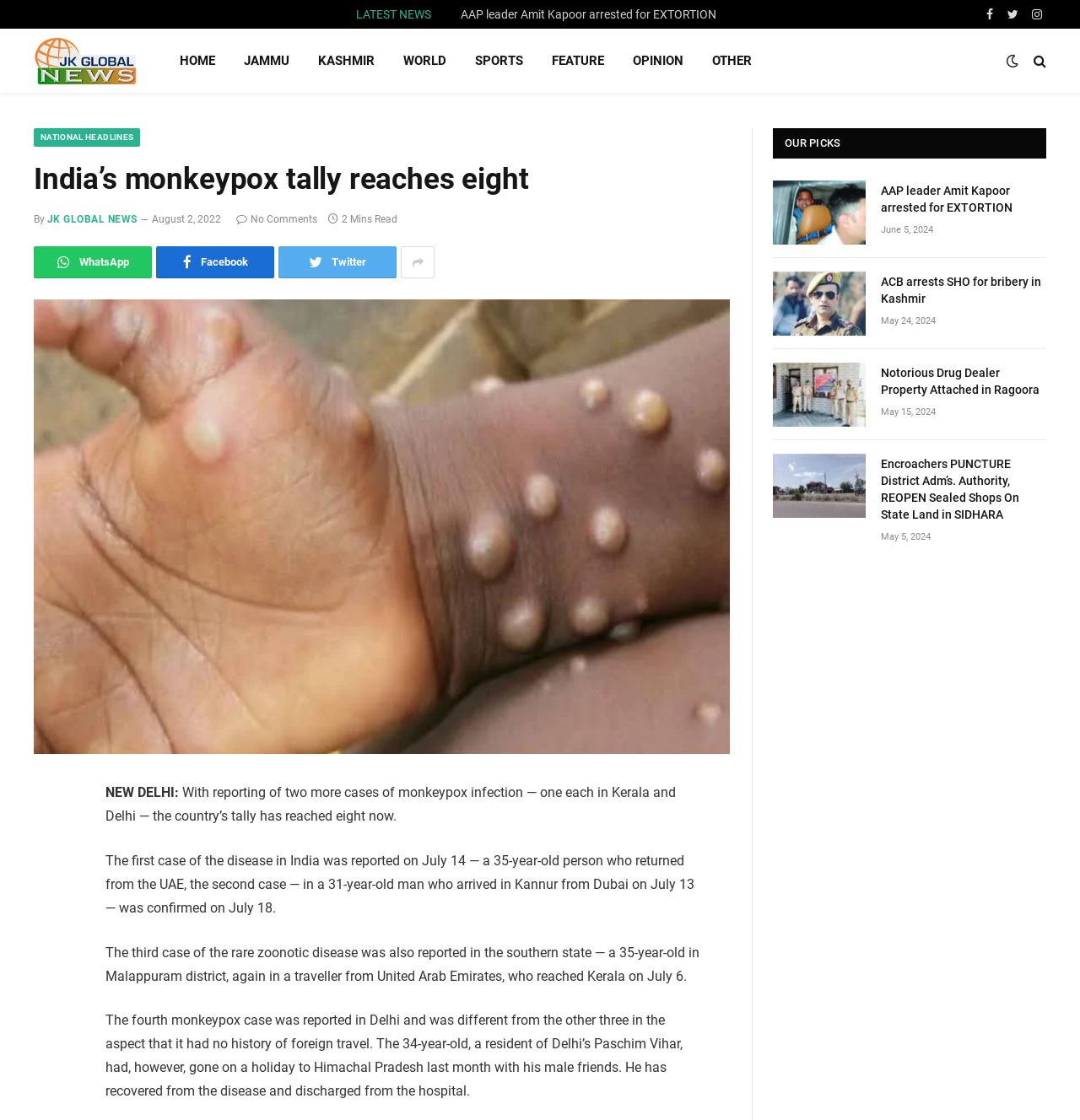Provide a thorough description of the webpage's content and layout.

This webpage is a news article from JK Globalnews, with the title "India's monkeypox tally reaches eight". At the top of the page, there is a navigation menu with links to different sections such as "HOME", "JAMMU", "KASHMIR", "WORLD", "SPORTS", "FEATURE", "OPINION", and "OTHER". 

Below the navigation menu, there is a section with social media links, including Facebook, Twitter, and Instagram. 

The main article is divided into two columns. The left column has a heading "NATIONAL HEADLINES" and displays the title of the article "India’s monkeypox tally reaches eight" in a large font. Below the title, there is a byline "By JK GLOBAL NEWS" and a timestamp "August 2, 2022". The article text is divided into four paragraphs, describing the cases of monkeypox infection in India.

On the right column, there is a section with a heading "OUR PICKS" that displays four news articles with headings, links, and timestamps. The articles are arranged vertically, with the most recent one at the top.

At the bottom of the page, there are links to share the article on social media platforms, including WhatsApp, Facebook, and Twitter.